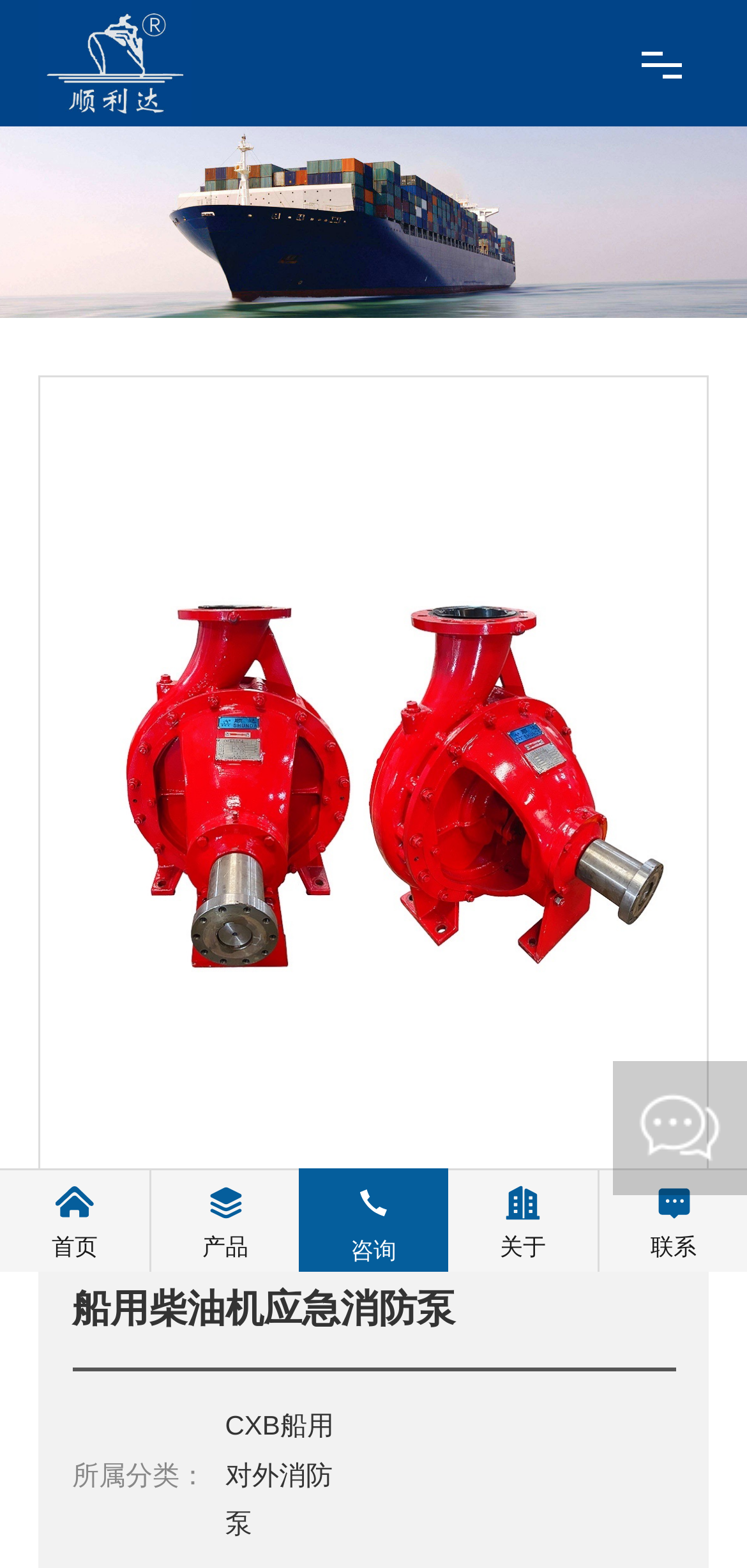Determine the bounding box coordinates of the clickable element to achieve the following action: 'Click the '网站首页' link'. Provide the coordinates as four float values between 0 and 1, formatted as [left, top, right, bottom].

[0.038, 0.081, 0.962, 0.154]